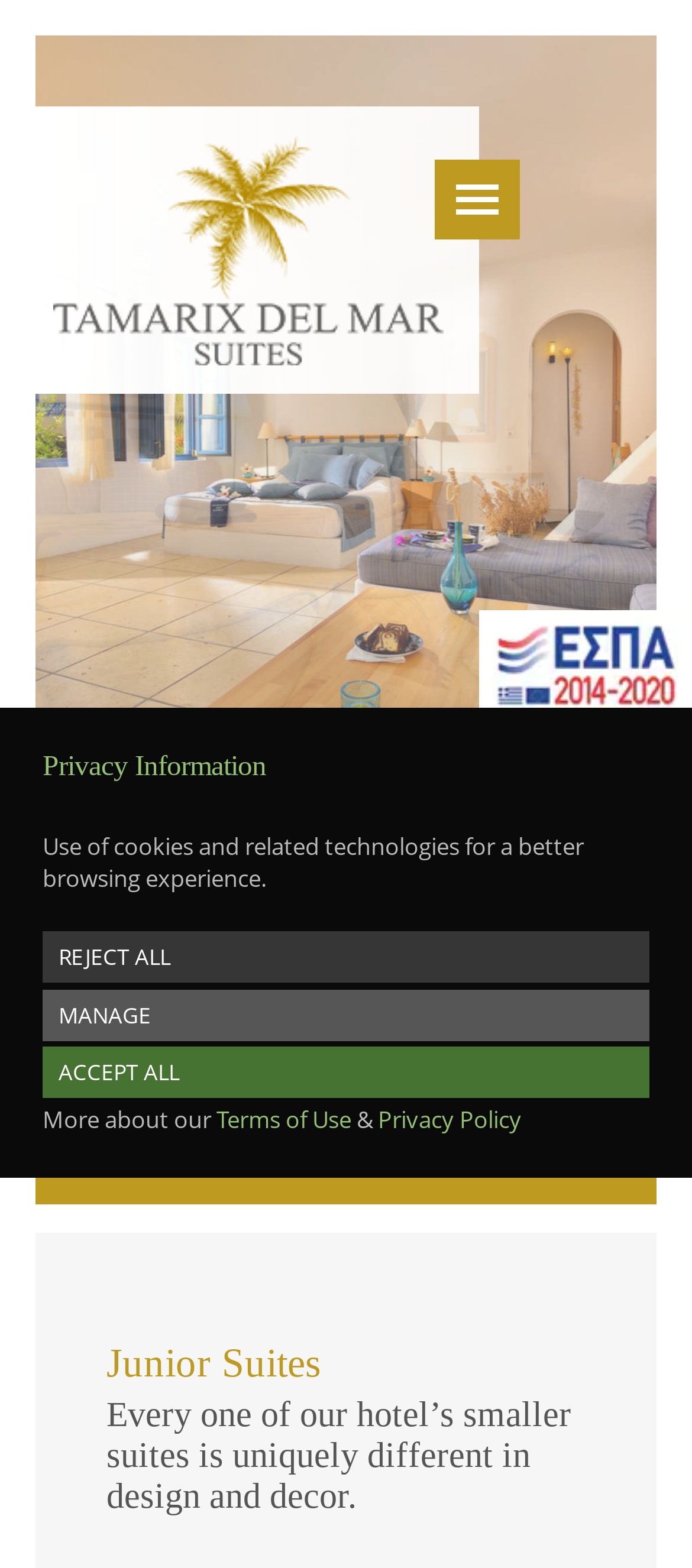Please predict the bounding box coordinates (top-left x, top-left y, bottom-right x, bottom-right y) for the UI element in the screenshot that fits the description: ACCEPT ALL

[0.062, 0.667, 0.938, 0.7]